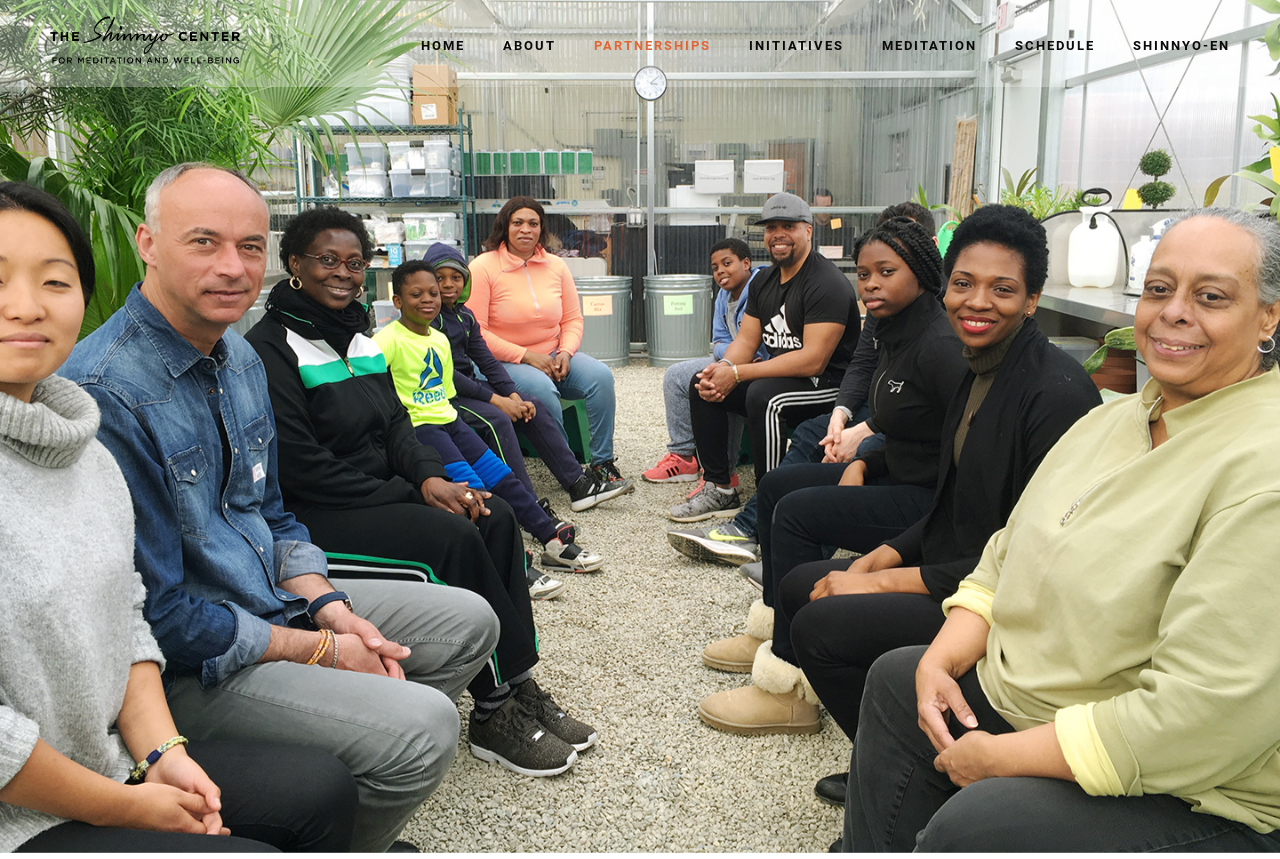Give a concise answer of one word or phrase to the question: 
What is the last menu item?

SHINNYO-EN